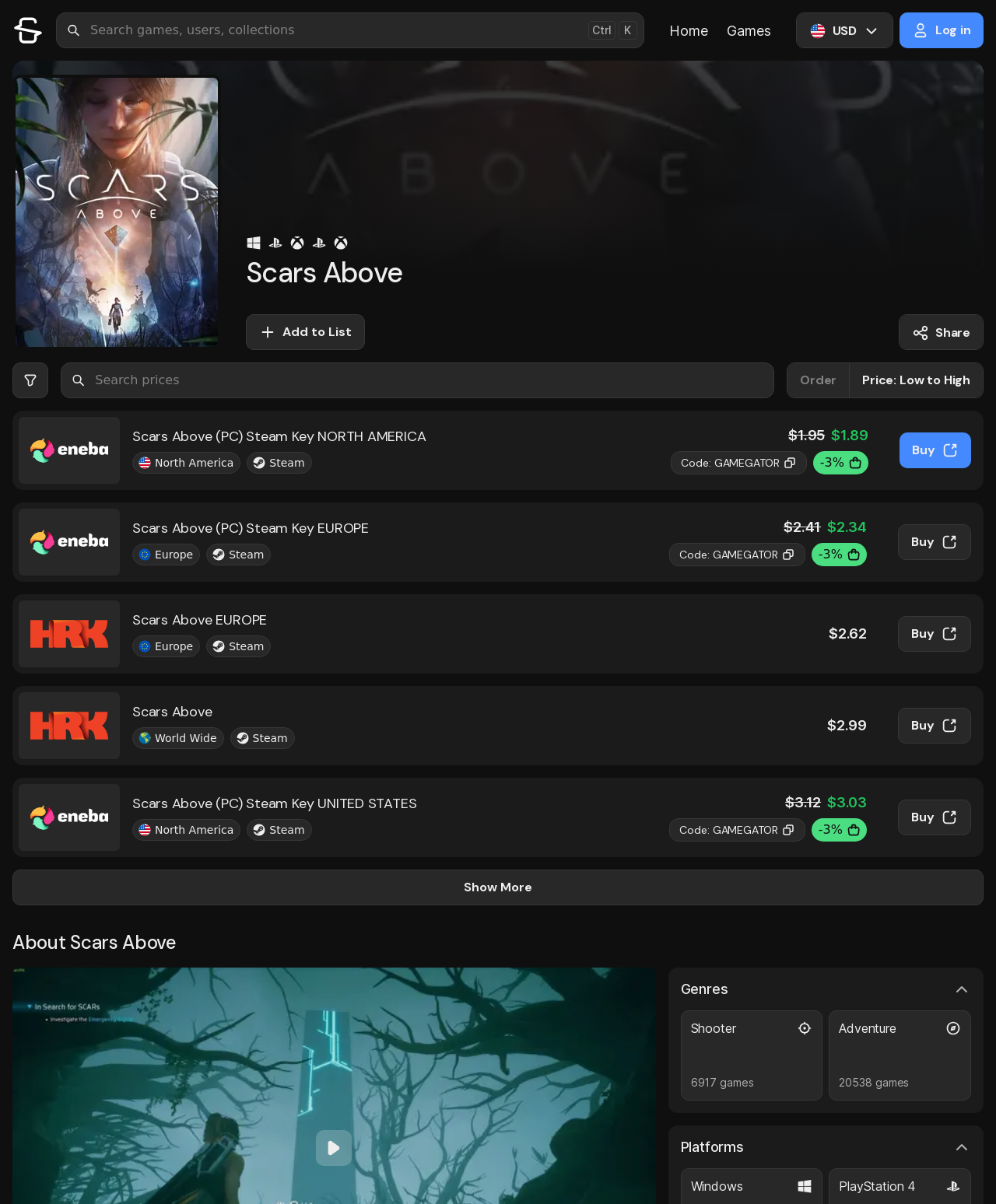What is the price of Scars Above from HRK?
Please provide a single word or phrase answer based on the image.

$2.99